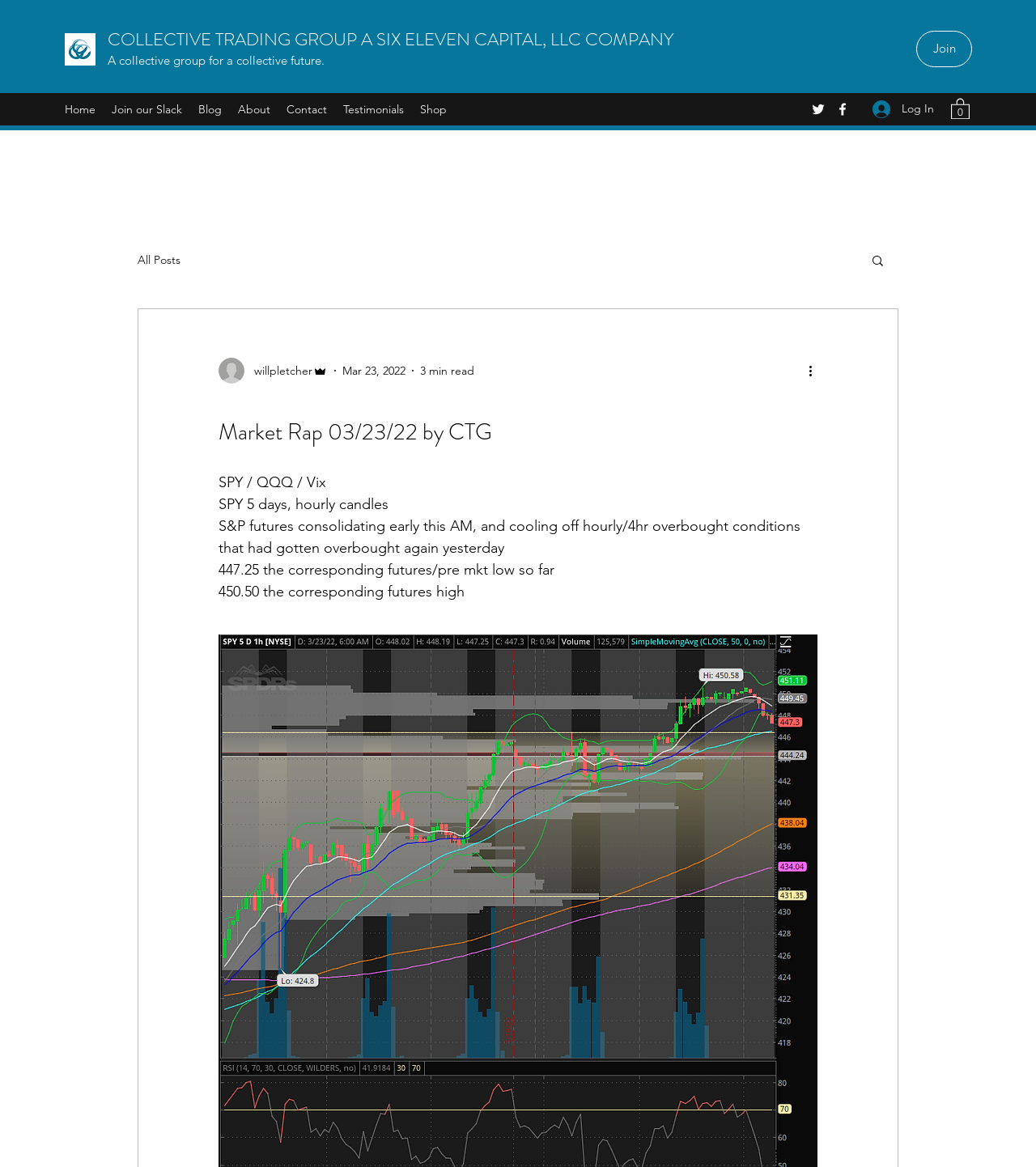Provide a one-word or one-phrase answer to the question:
What is the social media platform represented by the image at [0.782, 0.087, 0.798, 0.101]?

Twitter